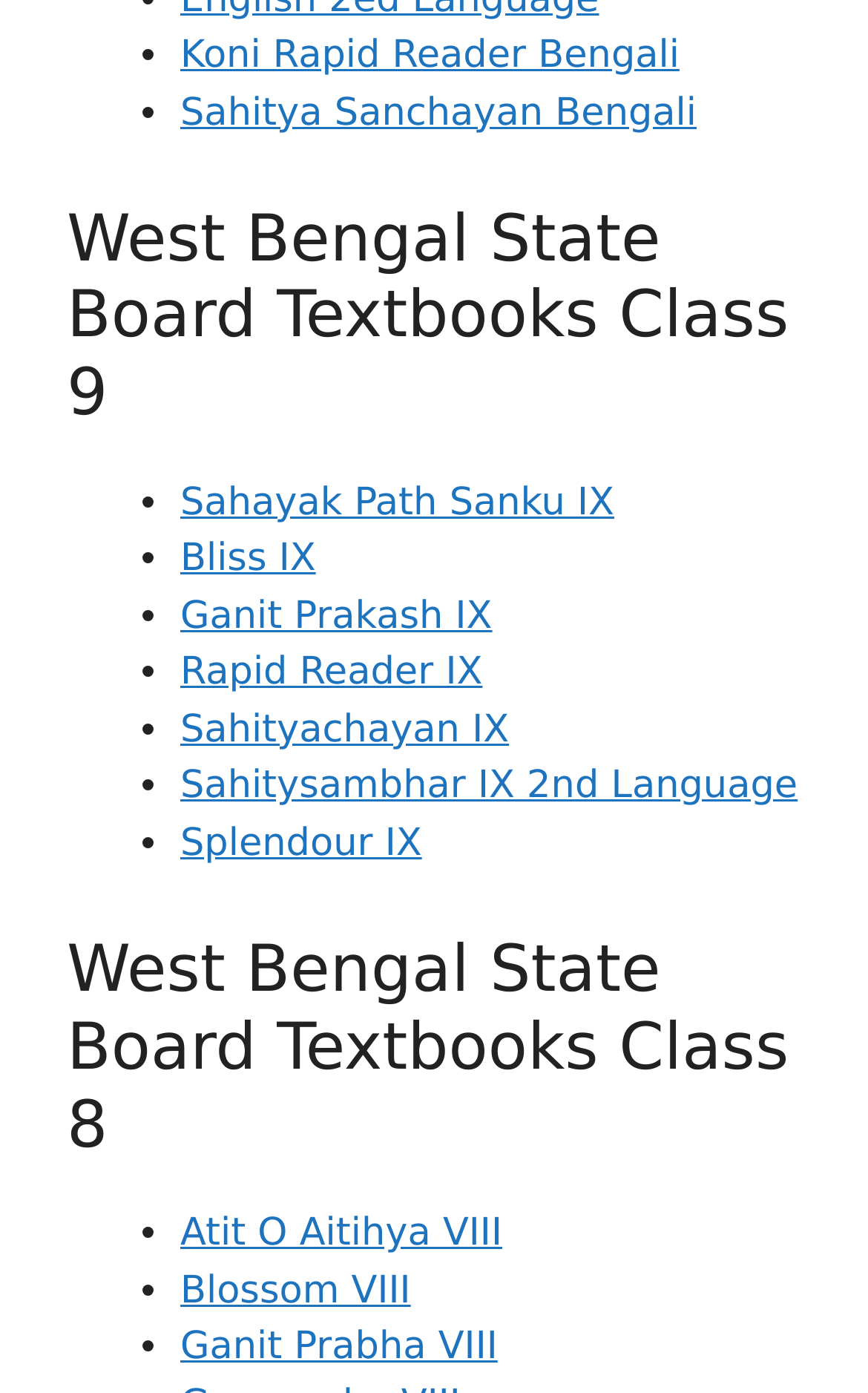Specify the bounding box coordinates of the element's area that should be clicked to execute the given instruction: "Click on Koni Rapid Reader Bengali". The coordinates should be four float numbers between 0 and 1, i.e., [left, top, right, bottom].

[0.208, 0.024, 0.783, 0.056]